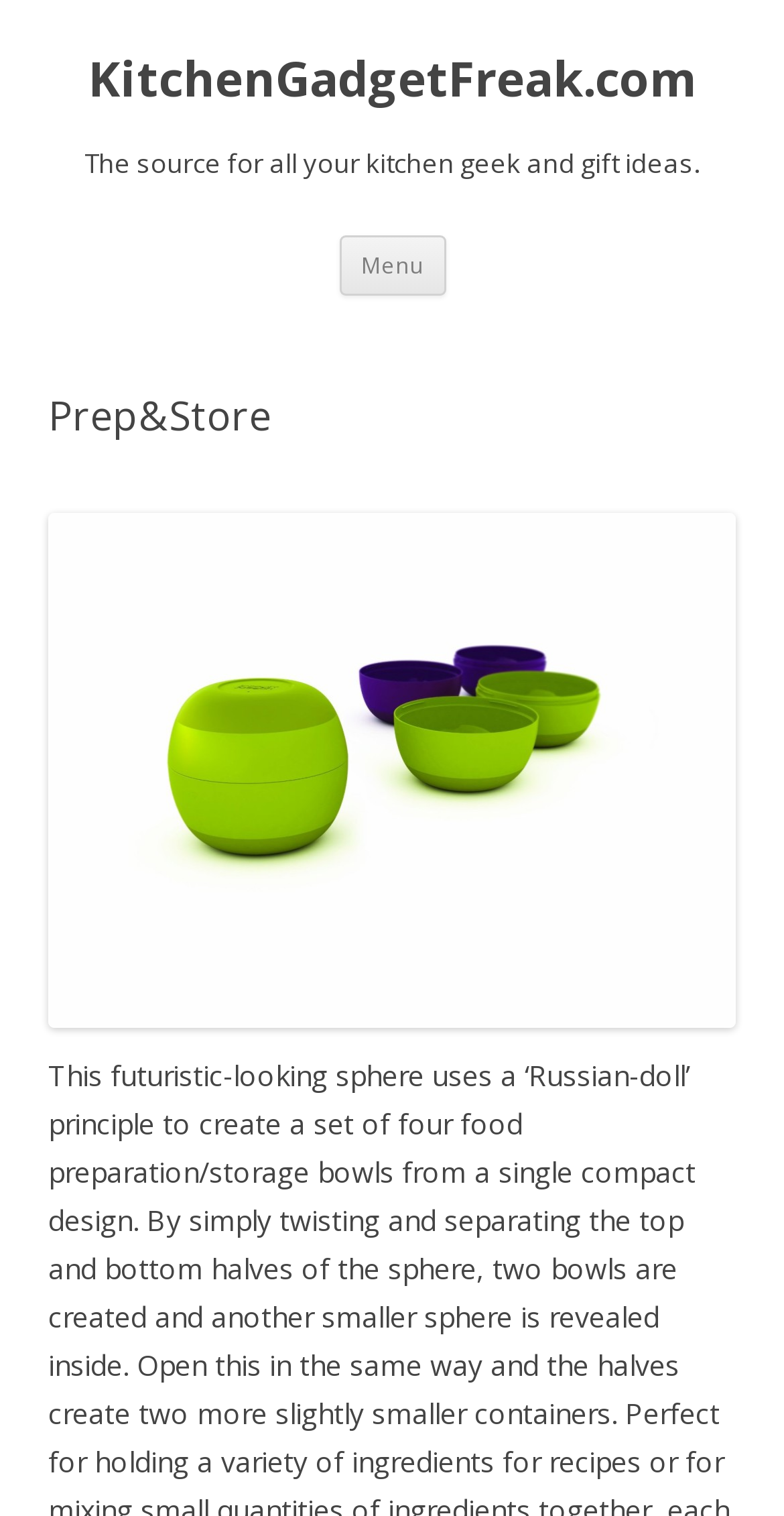Generate a comprehensive description of the contents of the webpage.

The webpage is about a kitchen gadget, specifically a futuristic-looking sphere that can be used for food preparation and storage. At the top left of the page, there is a heading that reads "KitchenGadgetFreak.com", which is also a link. Below this heading, there is a subheading that describes the website as "The source for all your kitchen geek and gift ideas." 

To the right of the subheading, there is a button labeled "Menu". Next to the button, there is a link that says "Skip to content". Below these elements, there is a header section that contains a heading that reads "Prep&Store". 

Below the "Prep&Store" heading, there is a large image that takes up most of the page, showcasing the kitchen gadget. The image is a product image, likely showing the sphere from different angles or in use.